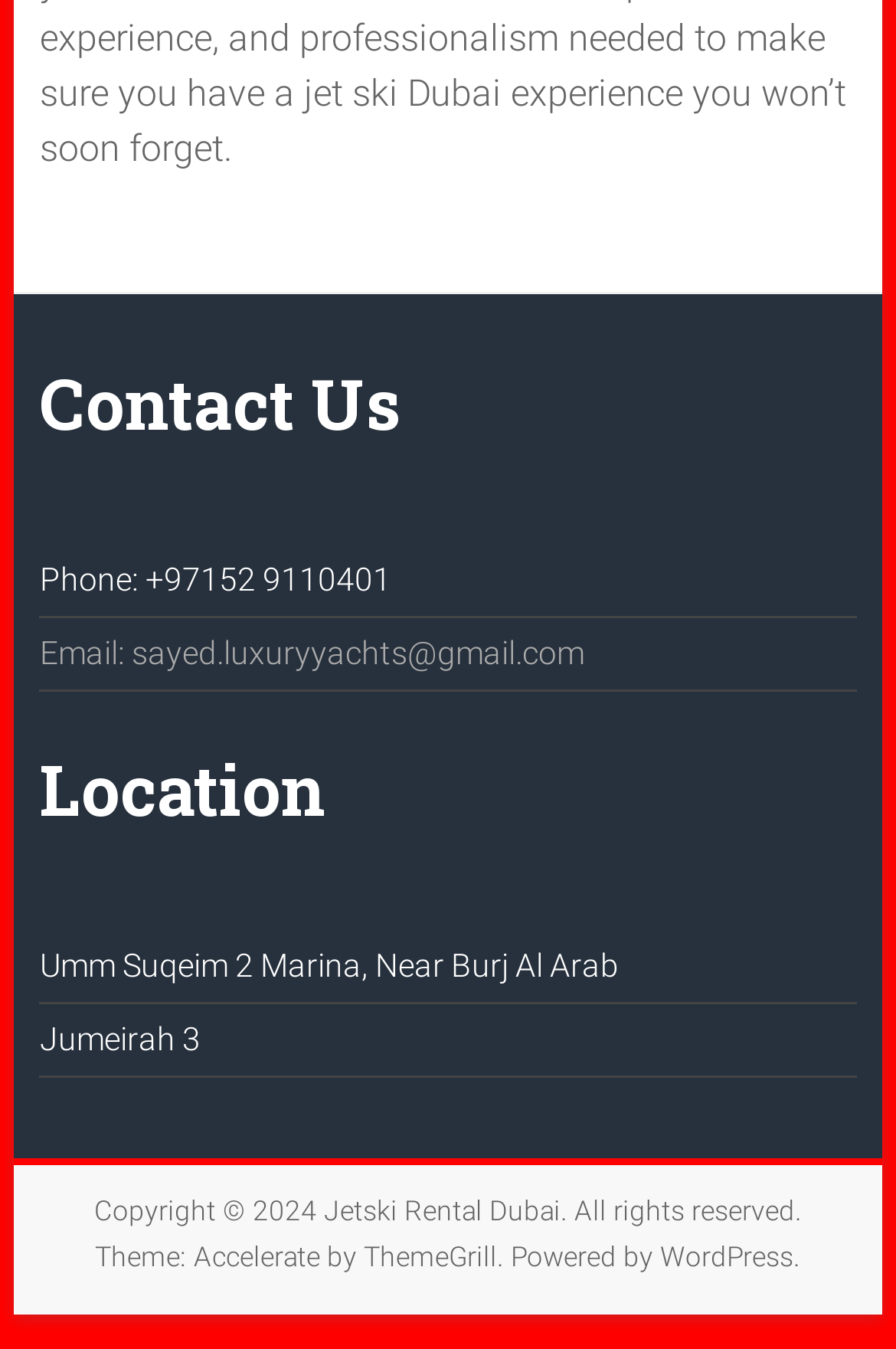Please pinpoint the bounding box coordinates for the region I should click to adhere to this instruction: "Check the WordPress link".

[0.737, 0.919, 0.886, 0.943]